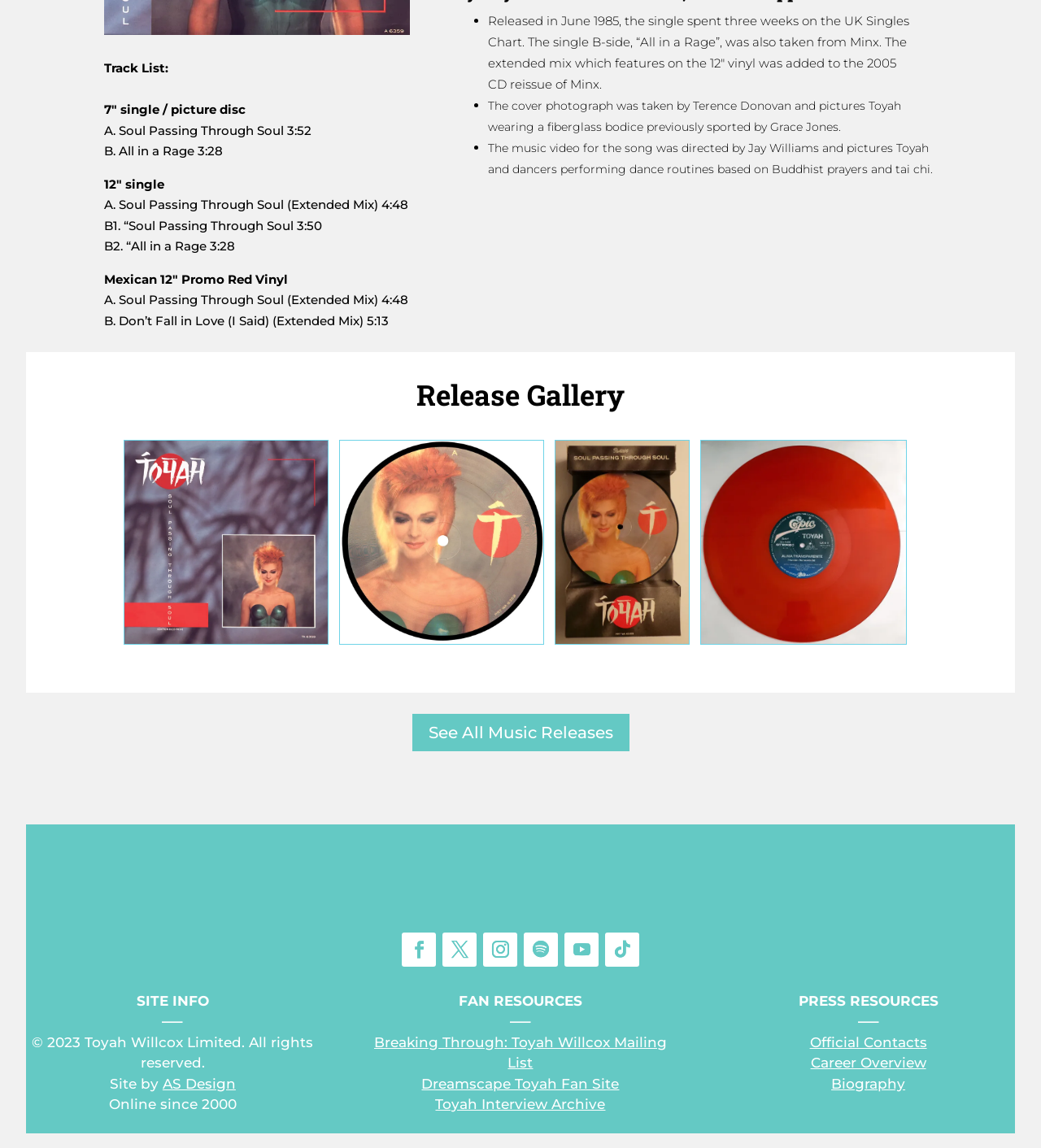Locate the UI element described as follows: "AS Design". Return the bounding box coordinates as four float numbers between 0 and 1 in the order [left, top, right, bottom].

[0.156, 0.937, 0.226, 0.951]